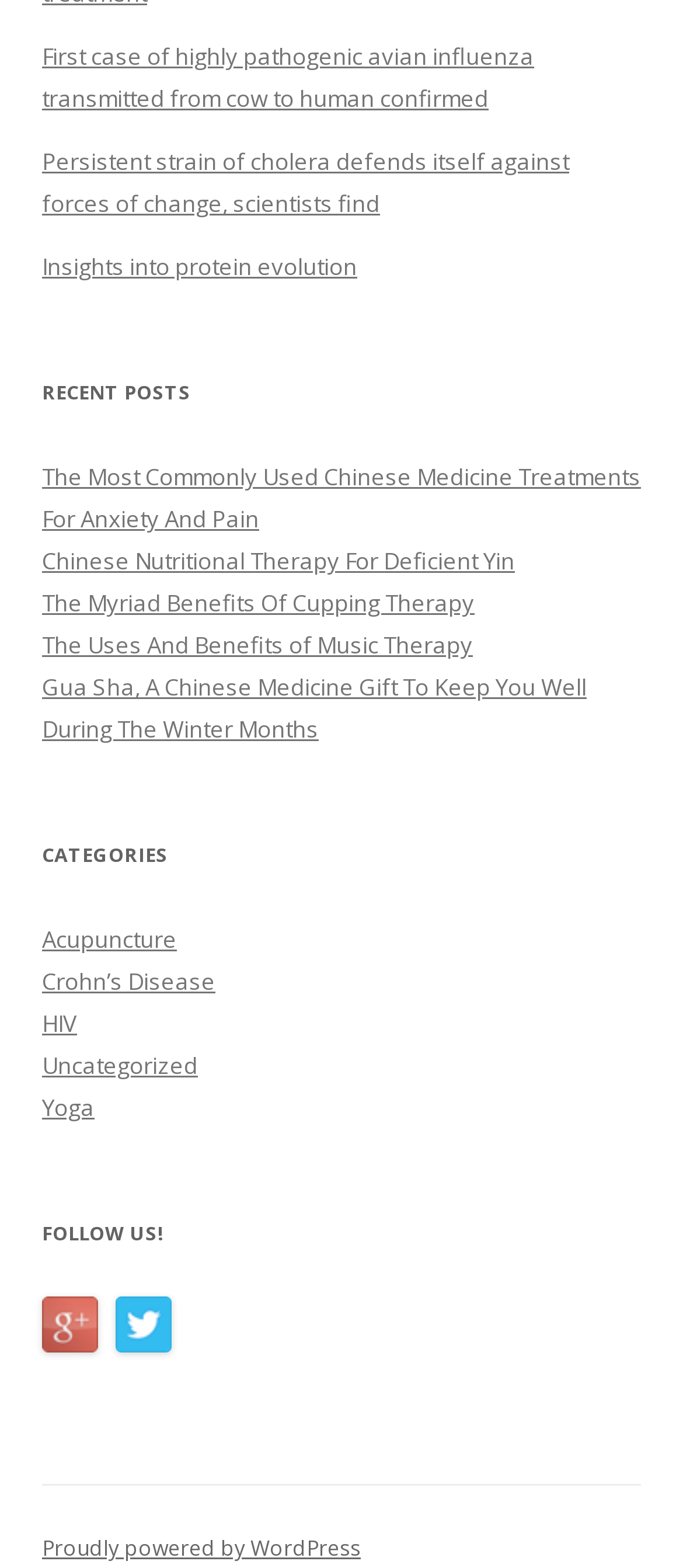Provide the bounding box coordinates of the HTML element described as: "Insights into protein evolution". The bounding box coordinates should be four float numbers between 0 and 1, i.e., [left, top, right, bottom].

[0.062, 0.16, 0.523, 0.18]